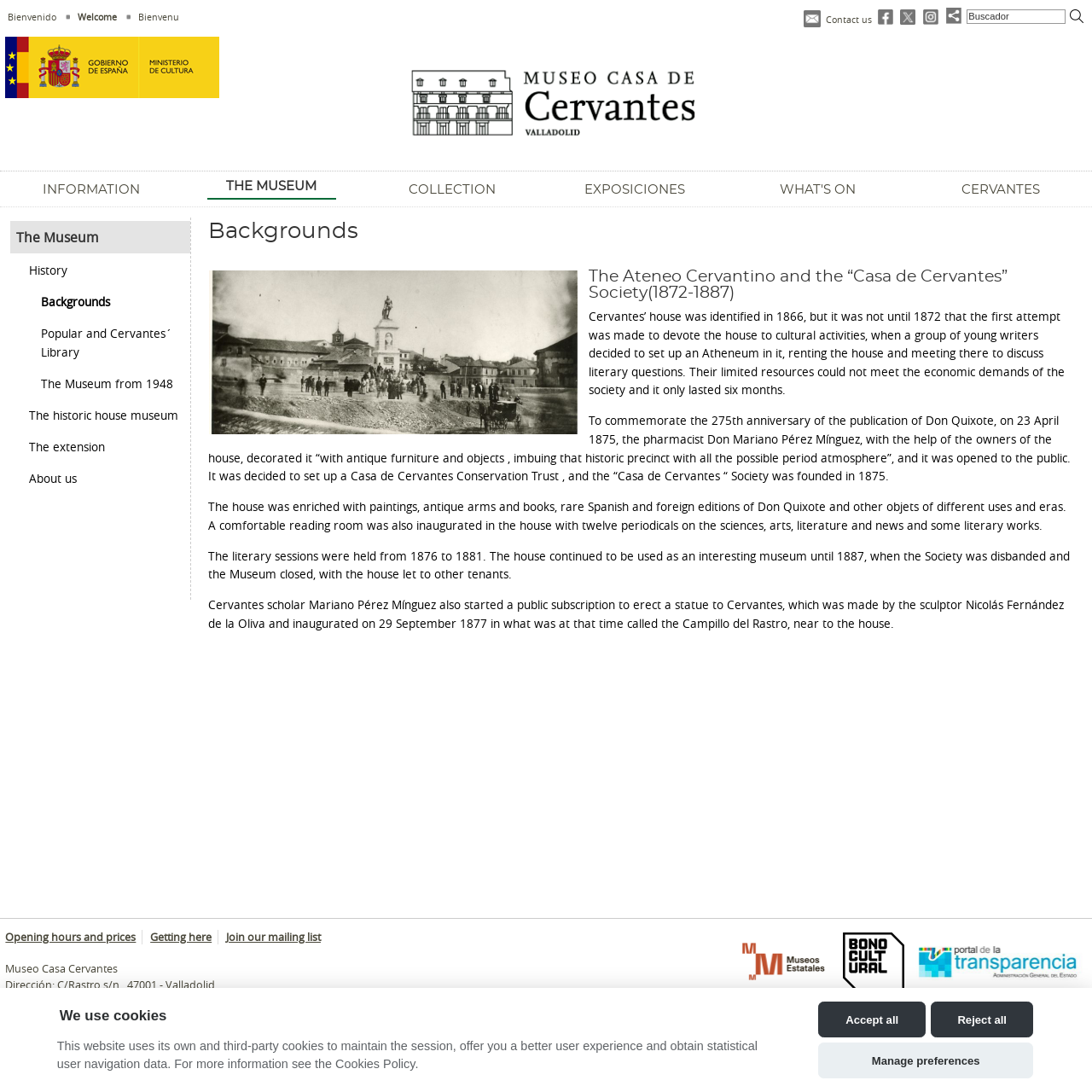Specify the bounding box coordinates of the area to click in order to execute this command: 'Search for something in the textbox'. The coordinates should consist of four float numbers ranging from 0 to 1, and should be formatted as [left, top, right, bottom].

[0.885, 0.008, 0.976, 0.022]